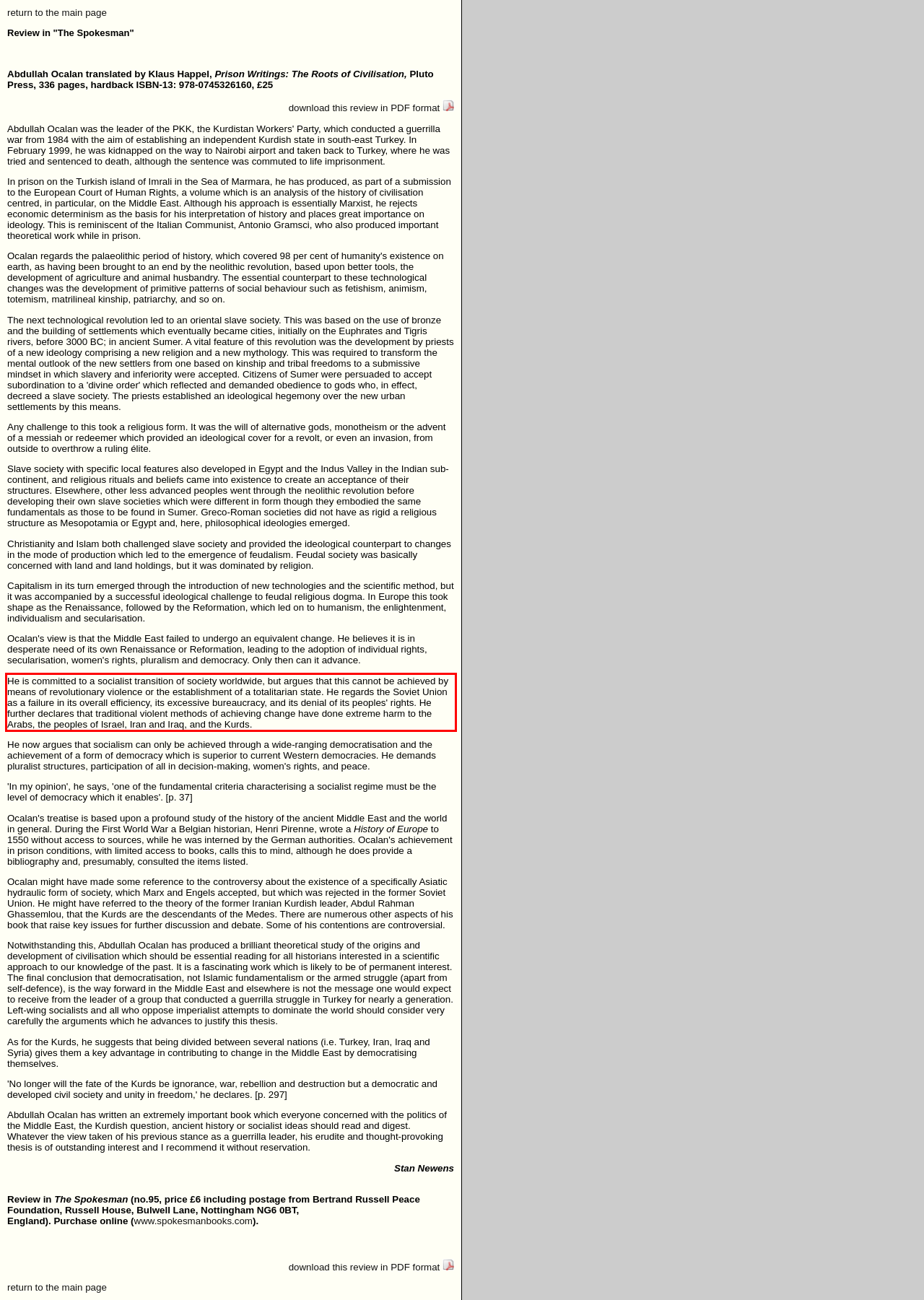Please extract the text content within the red bounding box on the webpage screenshot using OCR.

He is committed to a socialist transition of society worldwide, but argues that this cannot be achieved by means of revolutionary violence or the establishment of a totalitarian state. He regards the Soviet Union as a failure in its overall efficiency, its excessive bureaucracy, and its denial of its peoples' rights. He further declares that traditional violent methods of achieving change have done extreme harm to the Arabs, the peoples of Israel, Iran and Iraq, and the Kurds.